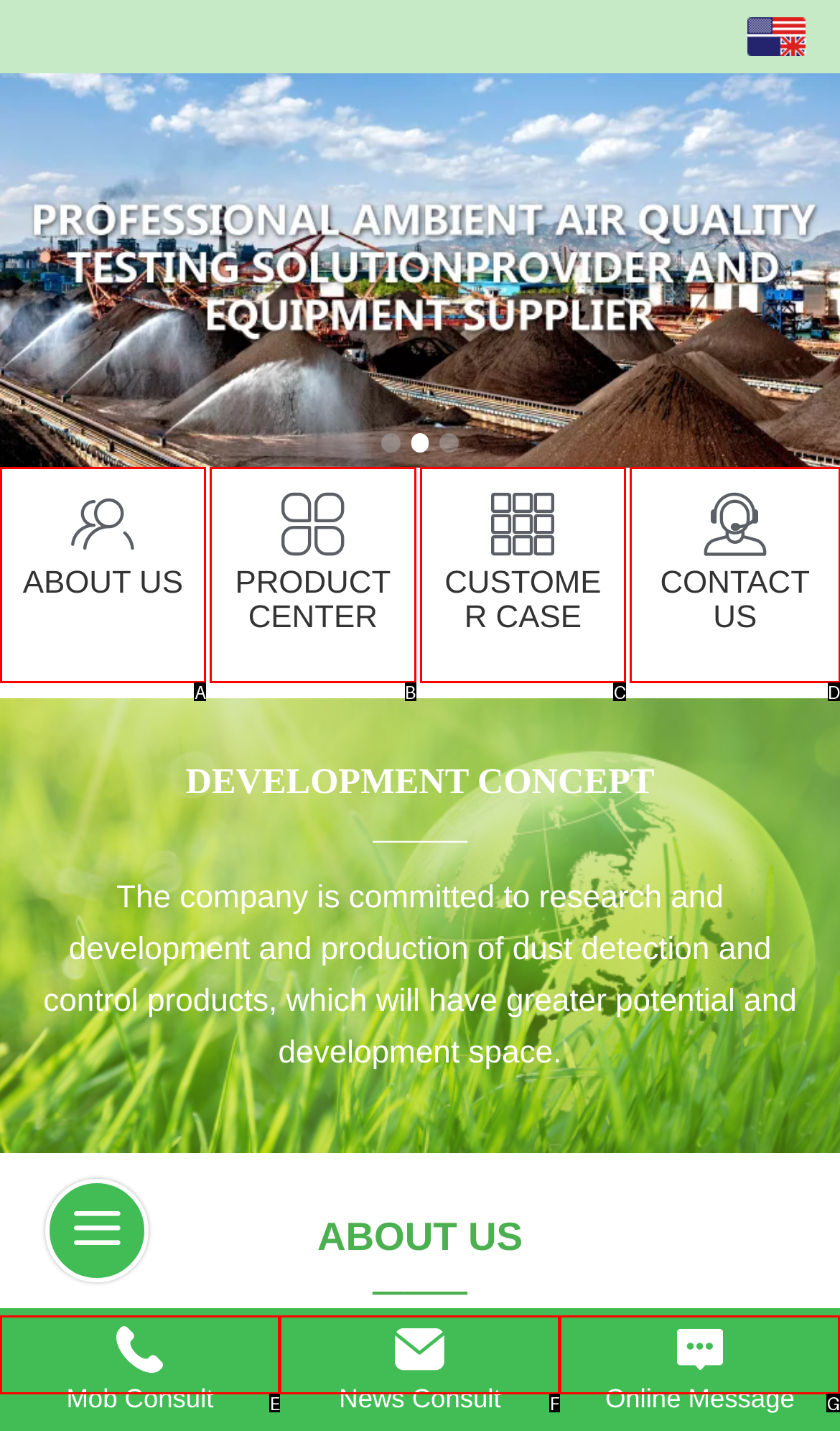Based on the provided element description: Mob Consult, identify the best matching HTML element. Respond with the corresponding letter from the options shown.

E